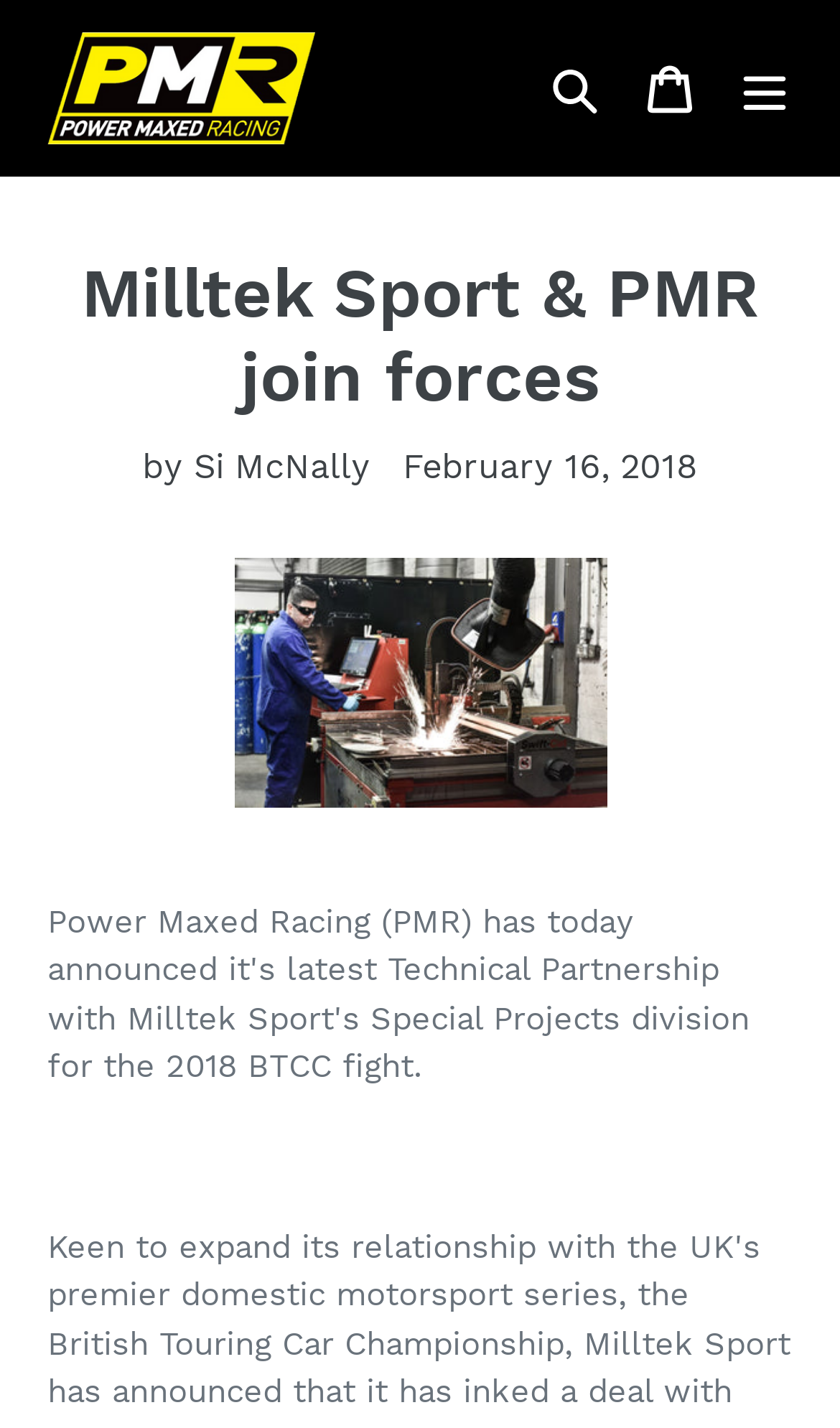Give a concise answer using only one word or phrase for this question:
What is the name of the special projects division mentioned in the article?

Milltek Sport's Special Projects